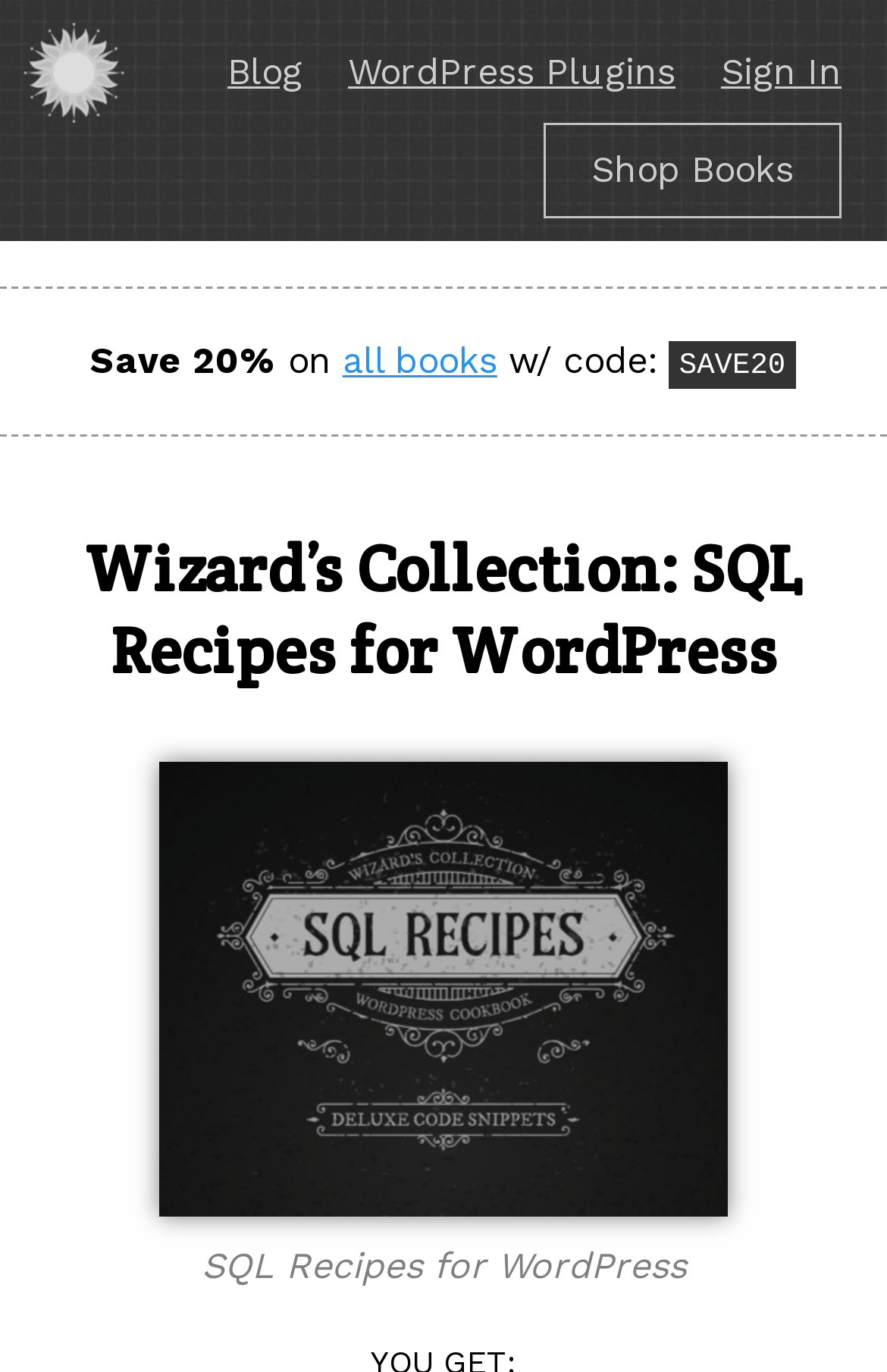Determine the bounding box coordinates for the element that should be clicked to follow this instruction: "Learn about Equity". The coordinates should be given as four float numbers between 0 and 1, in the format [left, top, right, bottom].

None